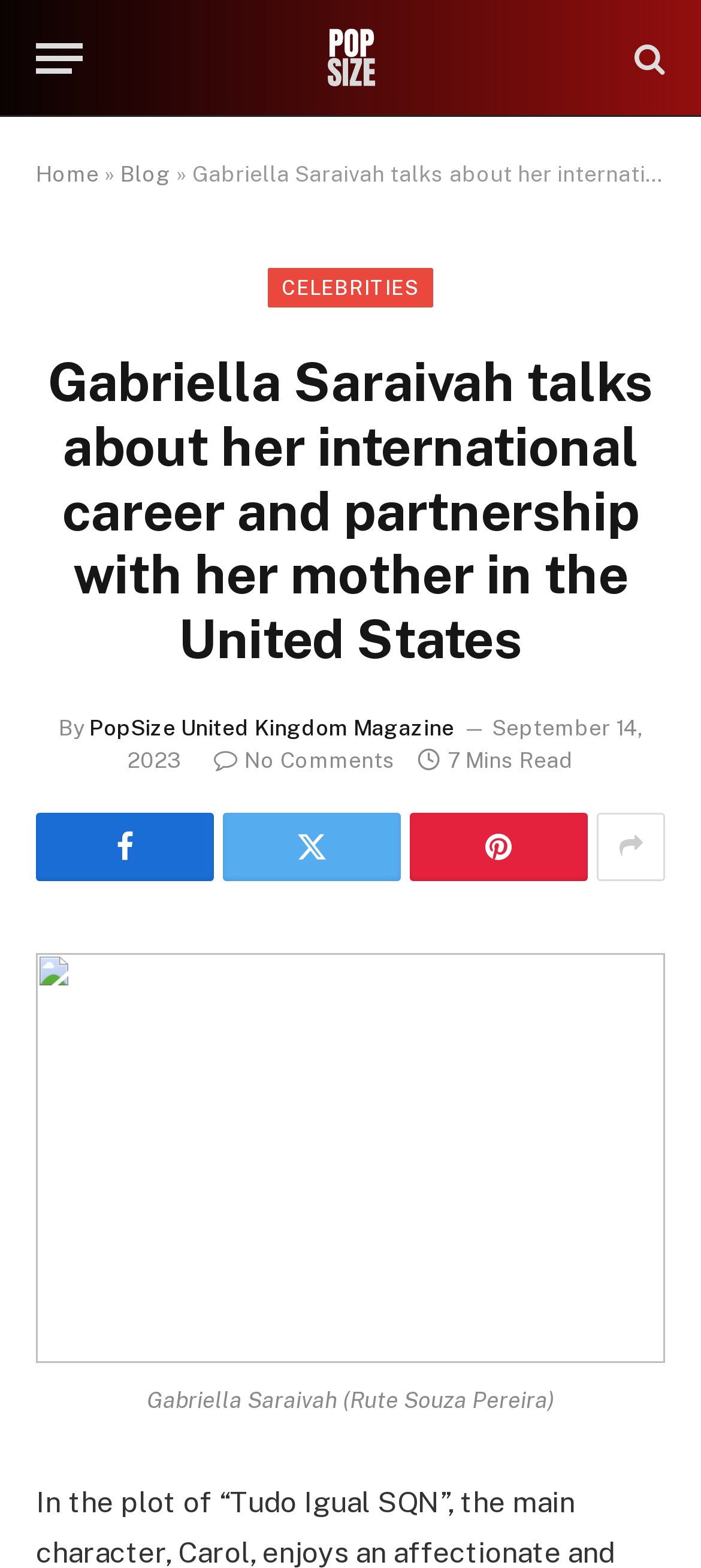How many comments does the article have?
Provide a detailed and well-explained answer to the question.

The number of comments on the article can be found in the link ' No Comments' at the bottom of the article summary. This suggests that the article has no comments.